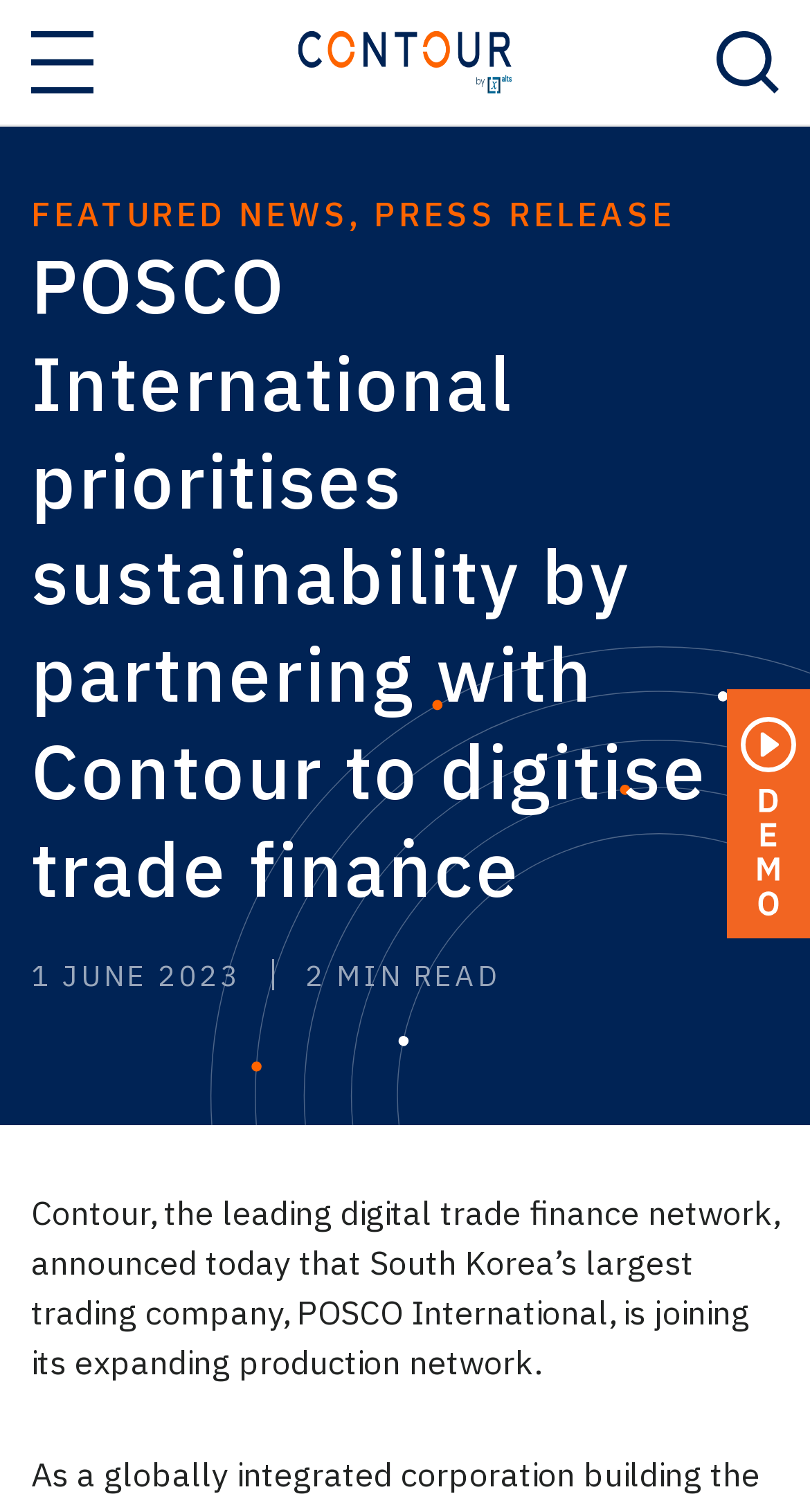Based on the element description: "alt="DEMO"", identify the UI element and provide its bounding box coordinates. Use four float numbers between 0 and 1, [left, top, right, bottom].

[0.897, 0.456, 1.0, 0.621]